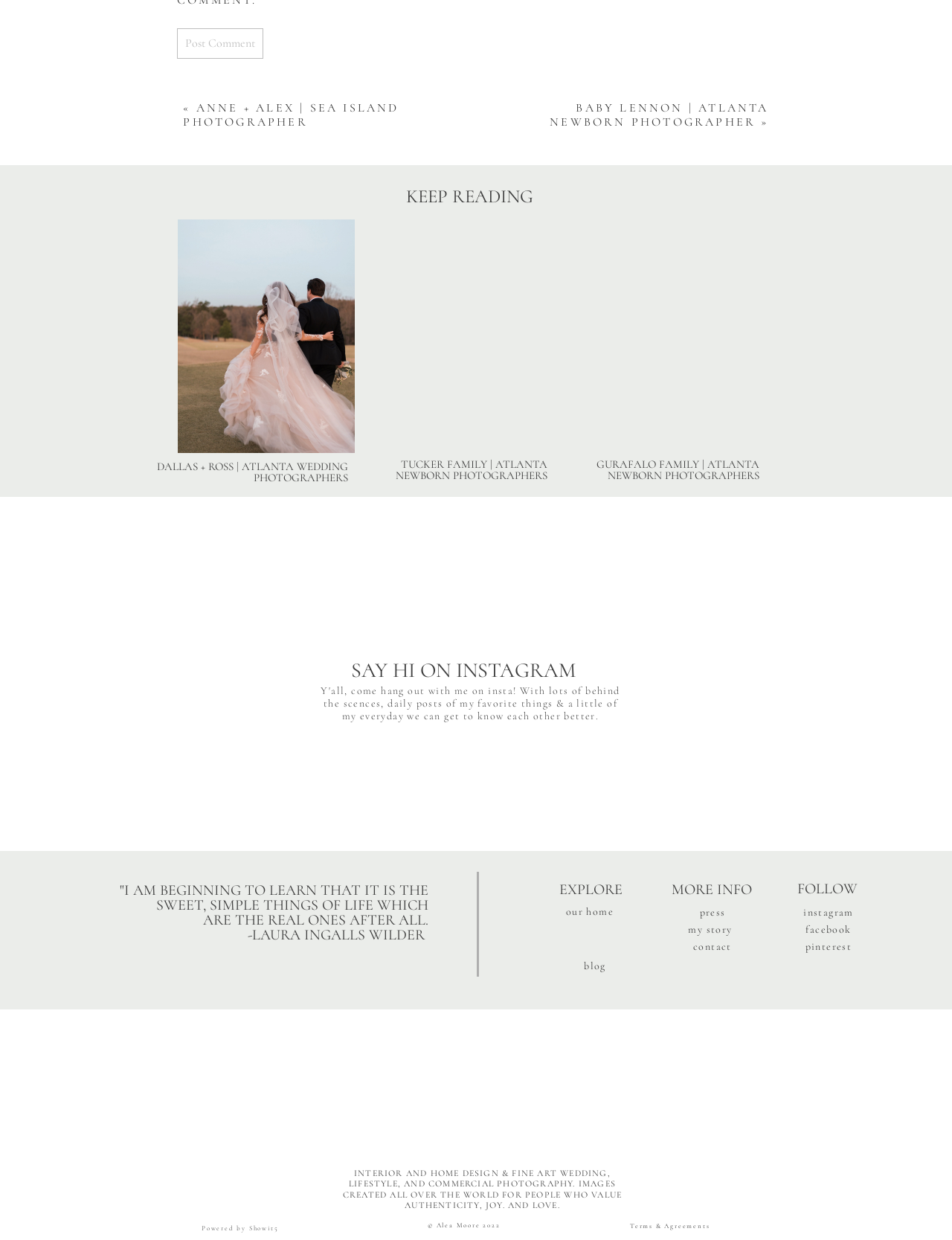Determine the bounding box coordinates of the region to click in order to accomplish the following instruction: "Check 'SAY HI ON INSTAGRAM'". Provide the coordinates as four float numbers between 0 and 1, specifically [left, top, right, bottom].

[0.232, 0.532, 0.741, 0.56]